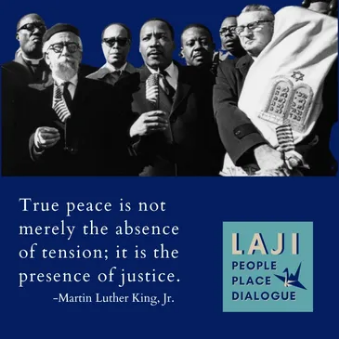What is the mood conveyed by the expressions of the individuals in the image?
Carefully examine the image and provide a detailed answer to the question.

The caption describes the expressions of the individuals in the image as conveying determination and a deep sense of purpose as they engage with the ideals of equality and peace.